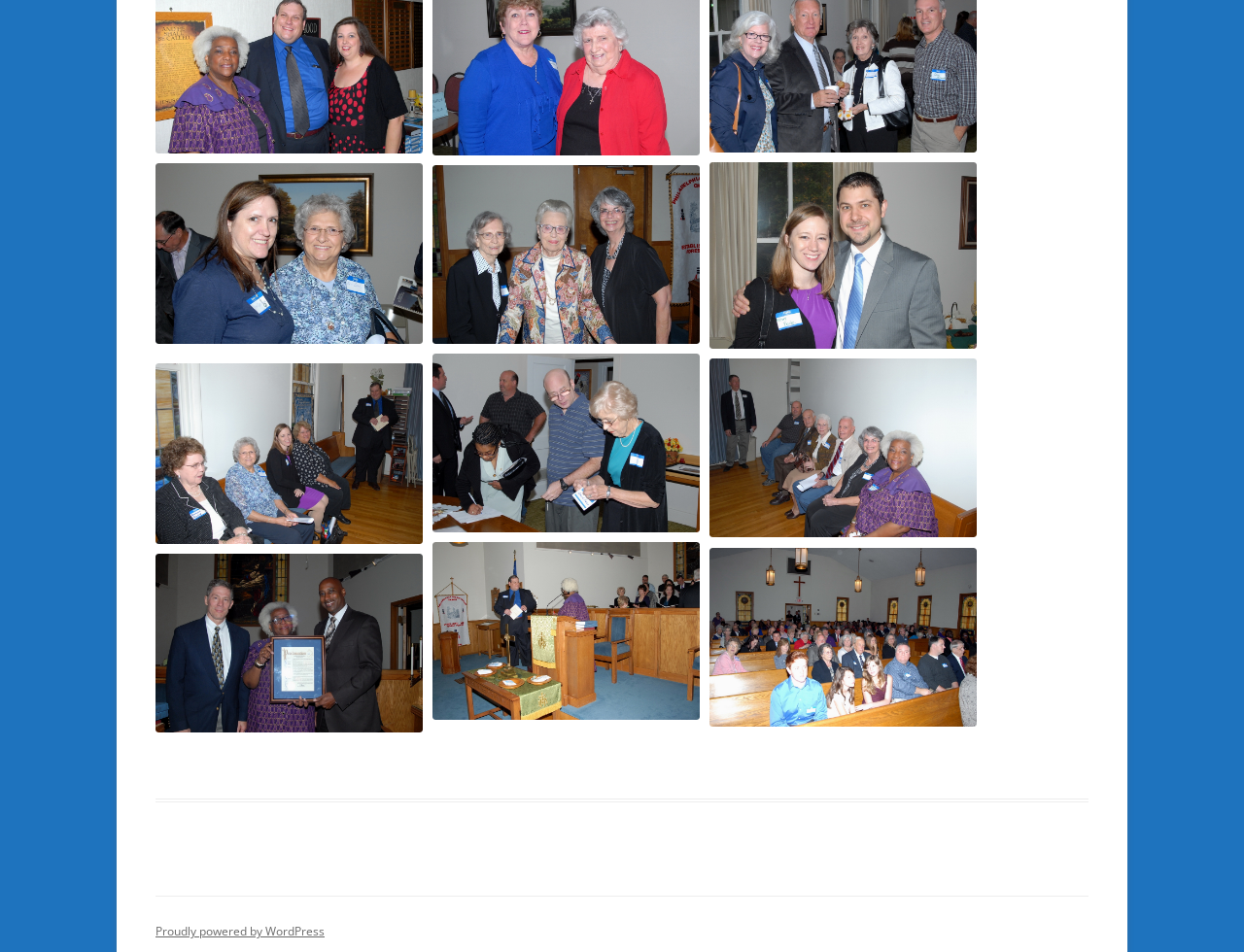Please locate the bounding box coordinates of the element that should be clicked to achieve the given instruction: "View Elders-Foster, Morgan,n,Gettys,Vandiver, Pastor Wilson's profile".

[0.57, 0.376, 0.785, 0.564]